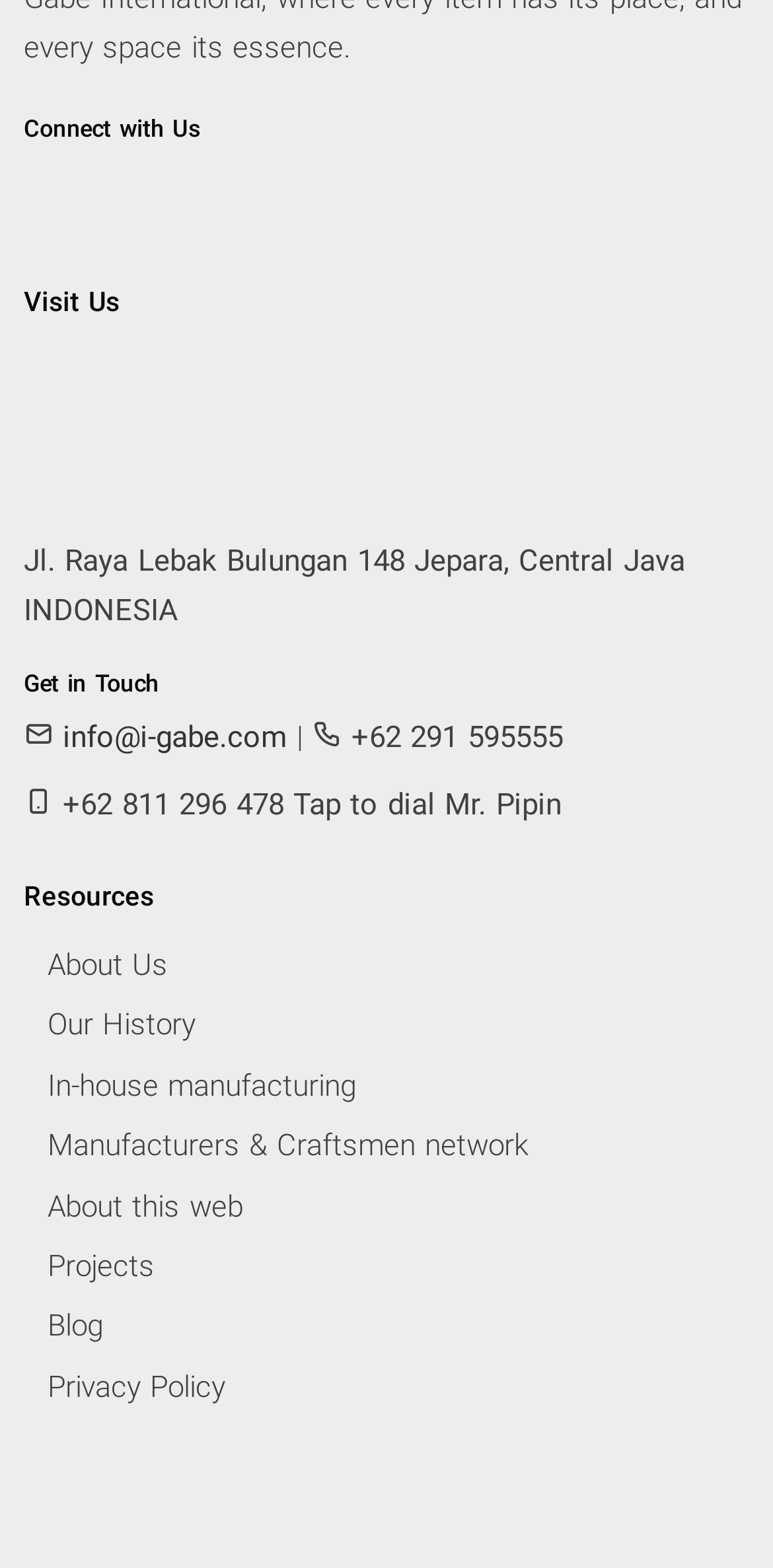Given the description "Our History", provide the bounding box coordinates of the corresponding UI element.

[0.062, 0.642, 0.253, 0.665]